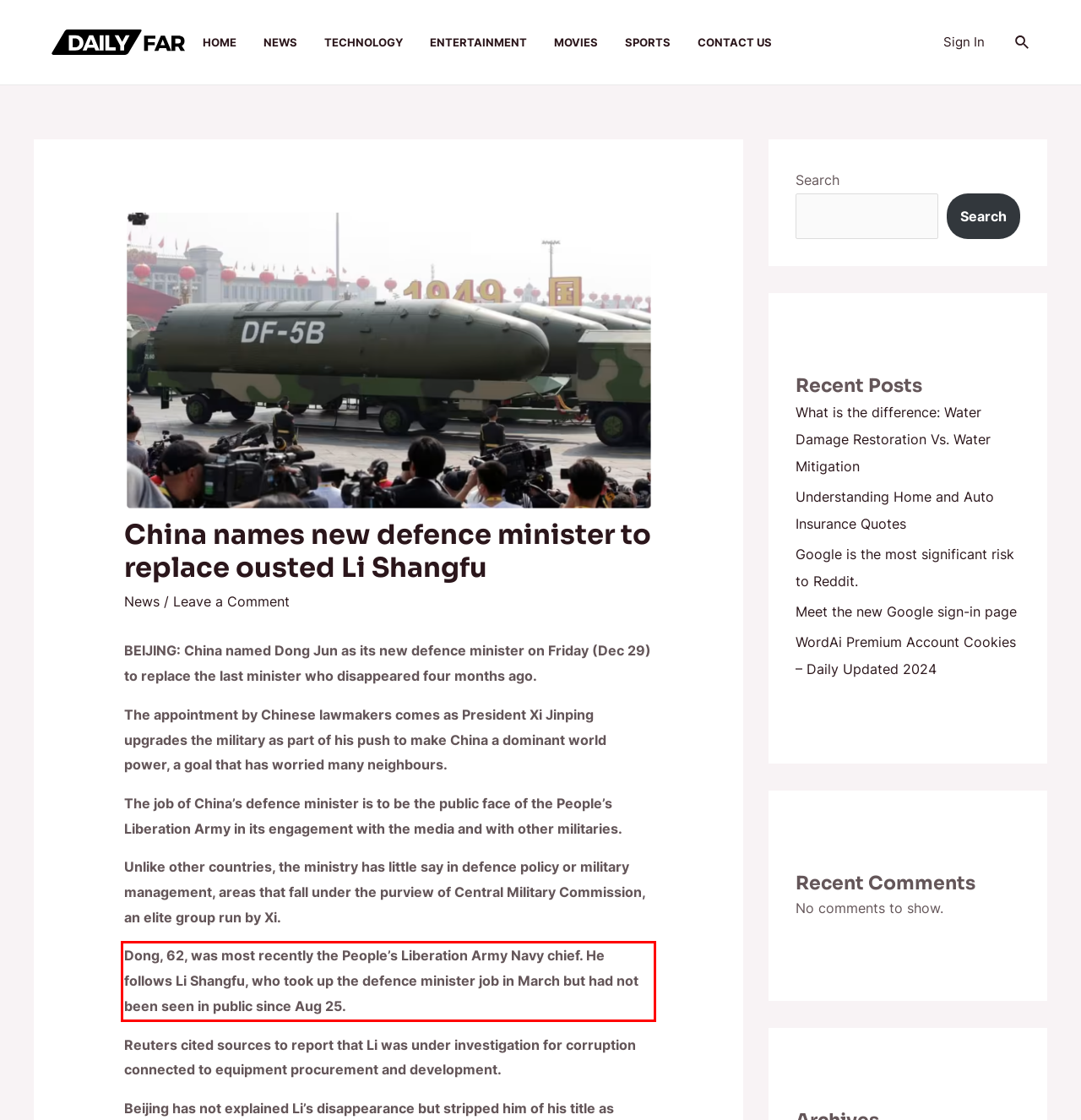Extract and provide the text found inside the red rectangle in the screenshot of the webpage.

Dong, 62, was most recently the People’s Liberation Army Navy chief. He follows Li Shangfu, who took up the defence minister job in March but had not been seen in public since Aug 25.